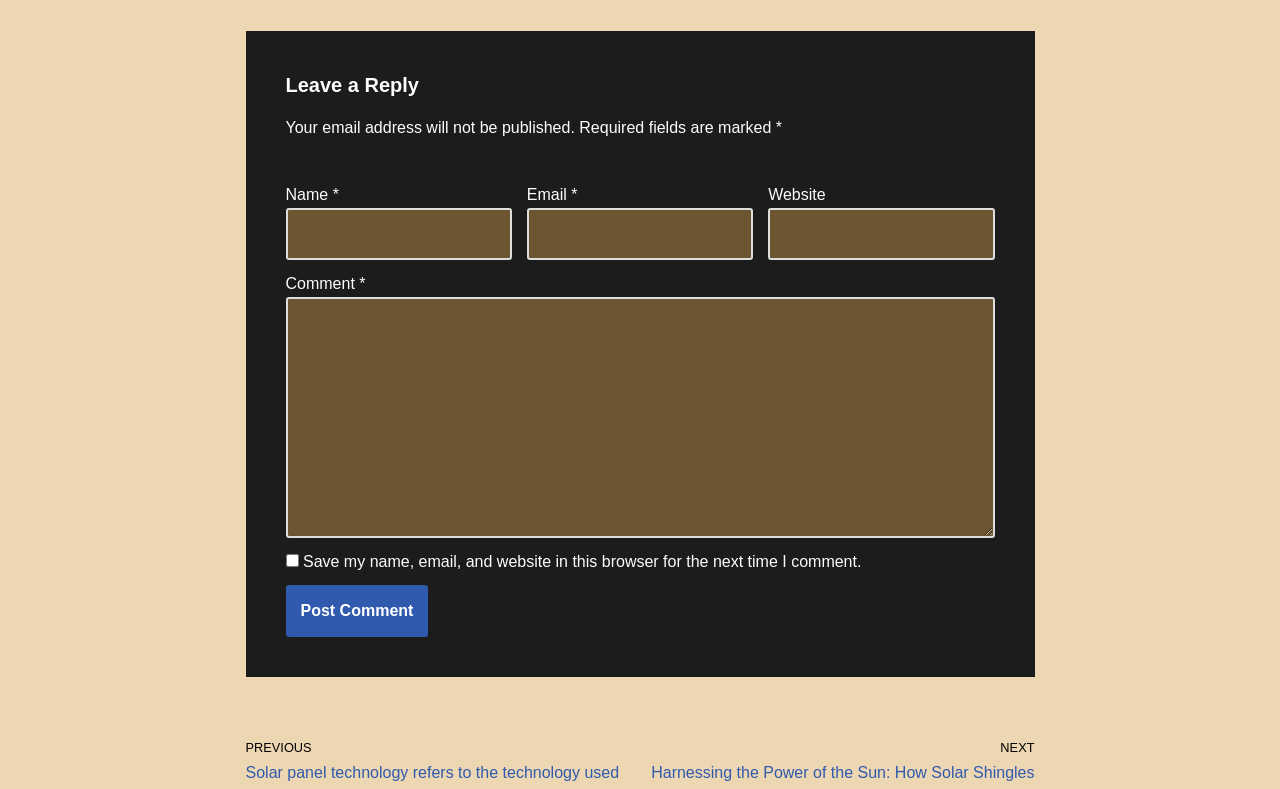Answer the question below in one word or phrase:
What is the button at the bottom of the page for?

Post Comment